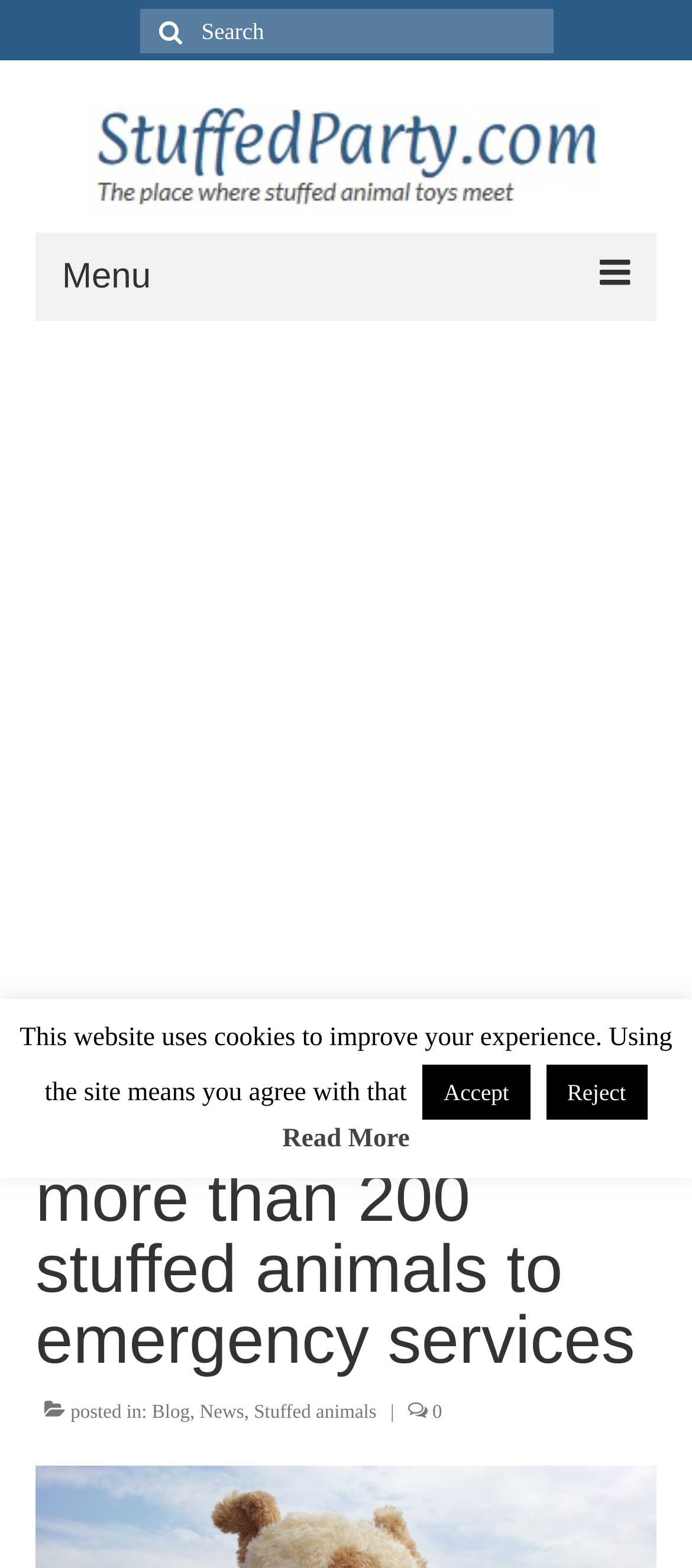Identify the bounding box for the described UI element: "Homemade stuffies".

[0.077, 0.402, 0.923, 0.448]